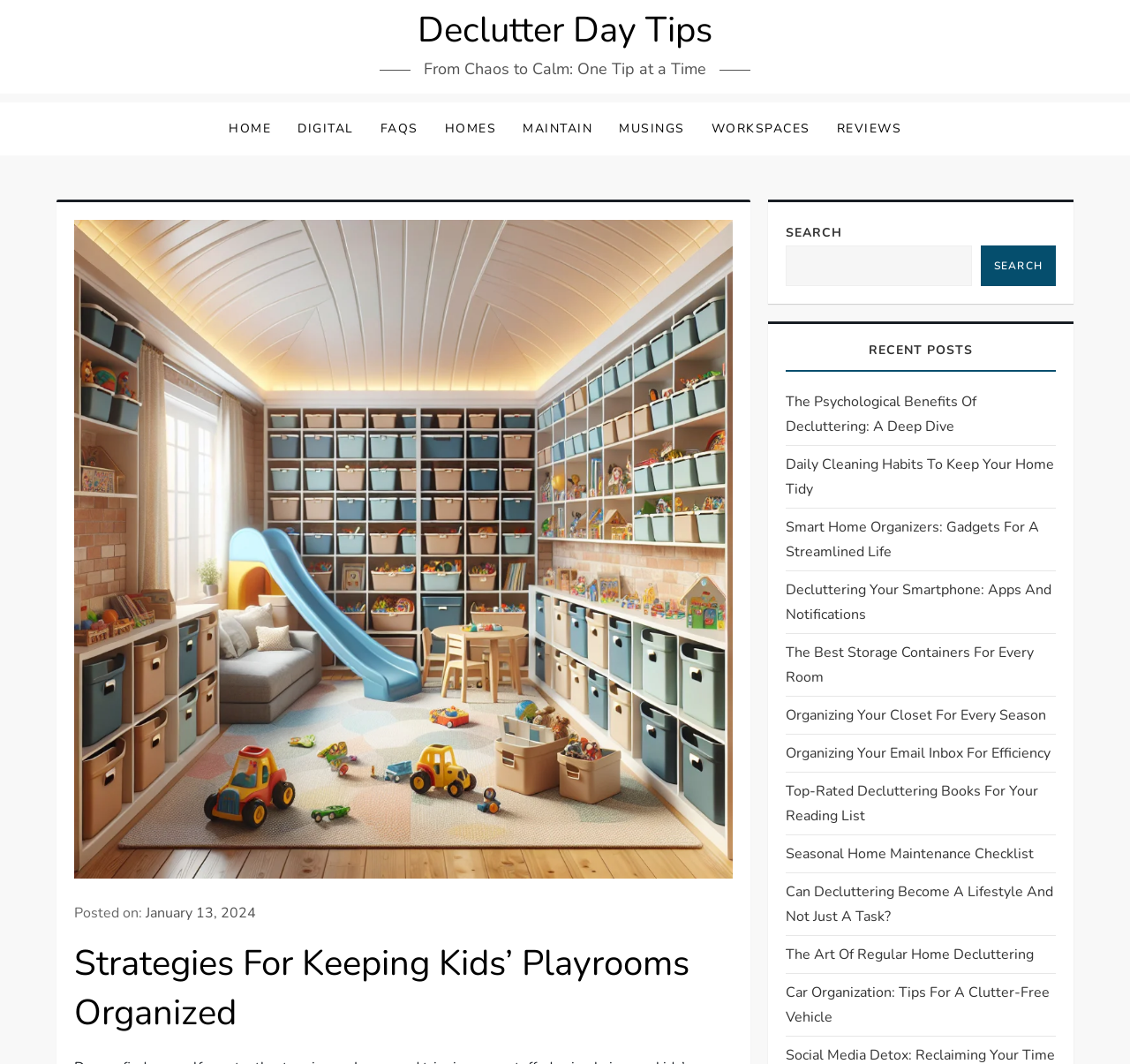Write an elaborate caption that captures the essence of the webpage.

This webpage is about strategies for keeping kids' playrooms organized, with a focus on decluttering and storage solutions. At the top, there is a header with a link to "Declutter Day Tips" and a title "From Chaos to Calm: One Tip at a Time". Below this, there is a navigation menu with seven links: "HOME", "DIGITAL", "FAQS", "HOMES", "MAINTAIN", "MUSINGS", and "WORKSPACES", followed by a "REVIEWS" link with a posted date of January 13, 2024.

On the right side, there is a search bar with a "SEARCH" button. Below this, there is a section titled "RECENT POSTS" with ten links to various articles related to decluttering and organizing, such as "The Psychological Benefits Of Decluttering: A Deep Dive", "Daily Cleaning Habits To Keep Your Home Tidy", and "Car Organization: Tips For A Clutter-Free Vehicle". These links are stacked vertically, taking up most of the page's content area.